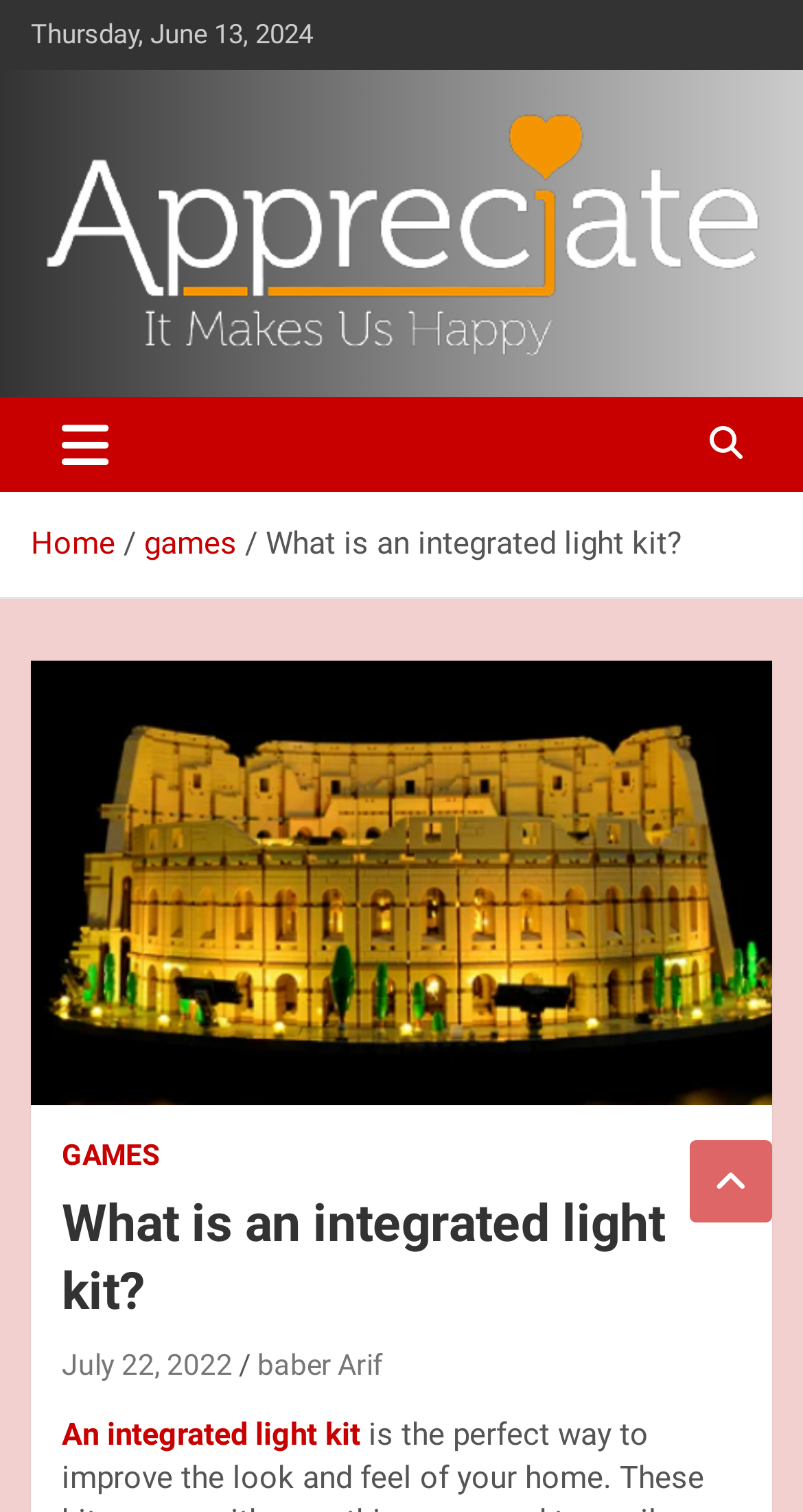What is the category of the article?
Refer to the image and provide a detailed answer to the question.

I couldn't find a specific category mentioned in the webpage, but based on the breadcrumbs, it seems to be related to informational articles.